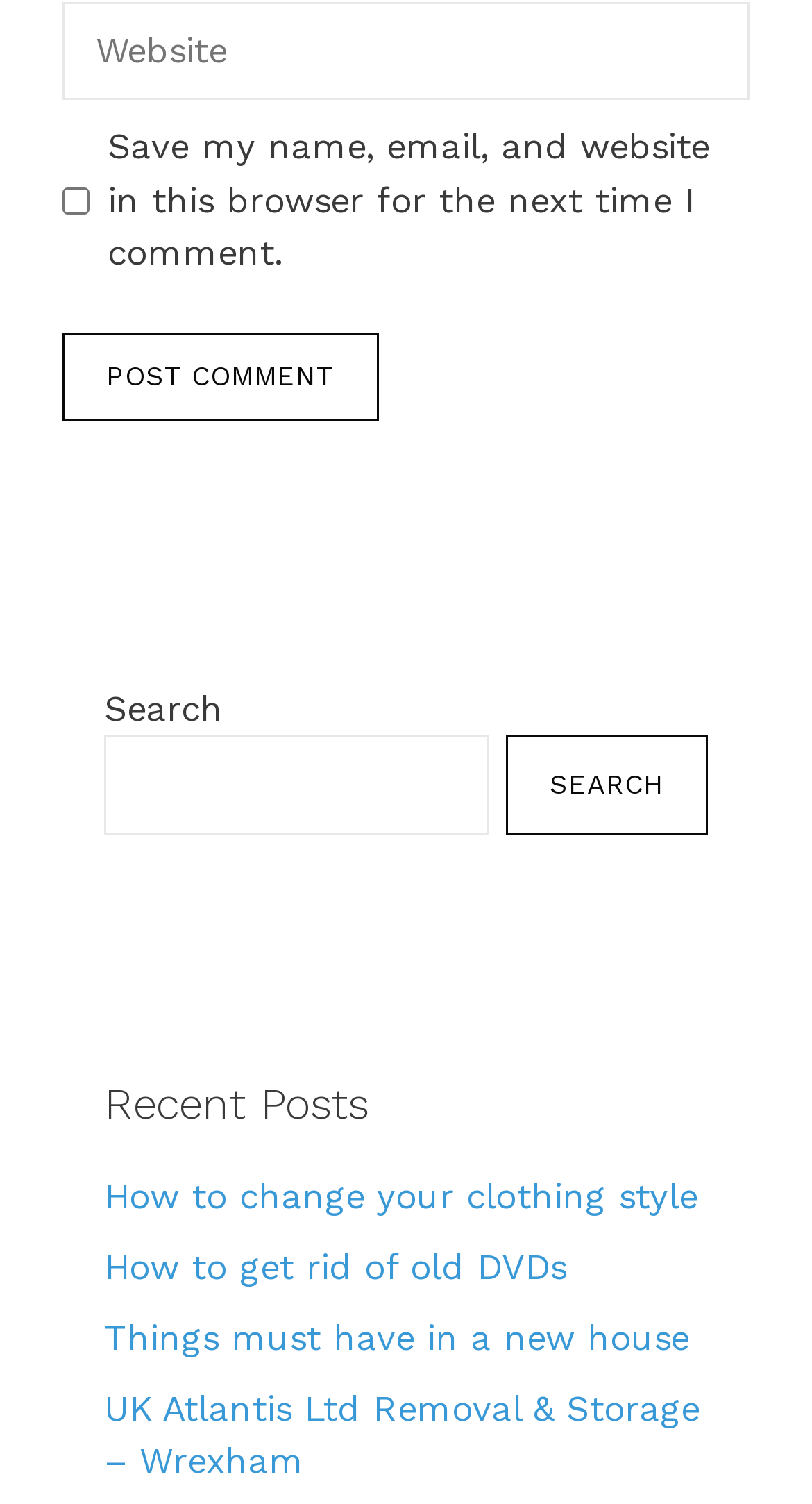What is the topic of the first recent post?
Identify the answer in the screenshot and reply with a single word or phrase.

Clothing style